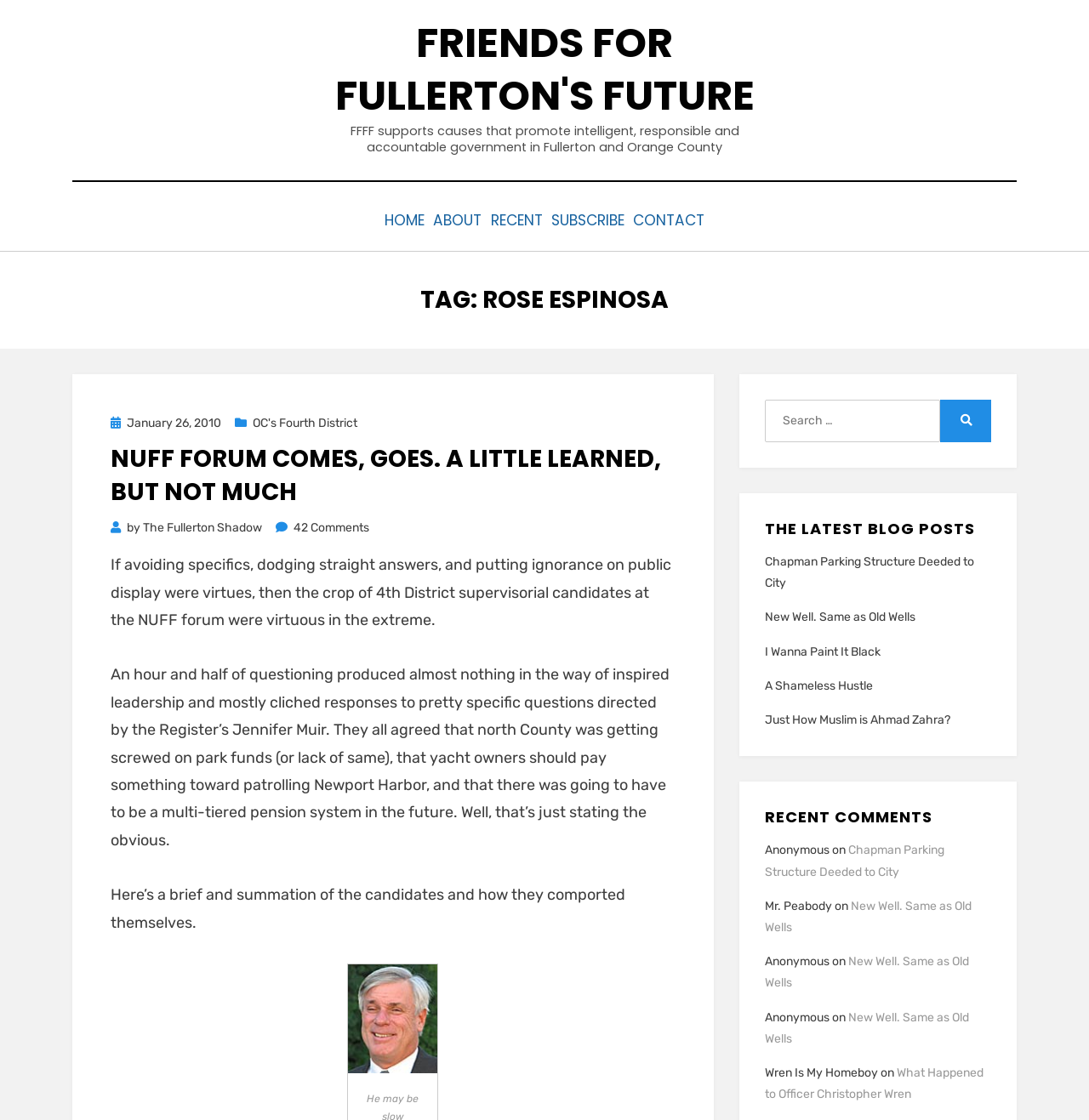Carefully examine the image and provide an in-depth answer to the question: What is the purpose of the search box?

The purpose of the search box can be inferred from its label 'Search for:' and the presence of a search button with a magnifying glass icon, indicating that it is used to search the website.